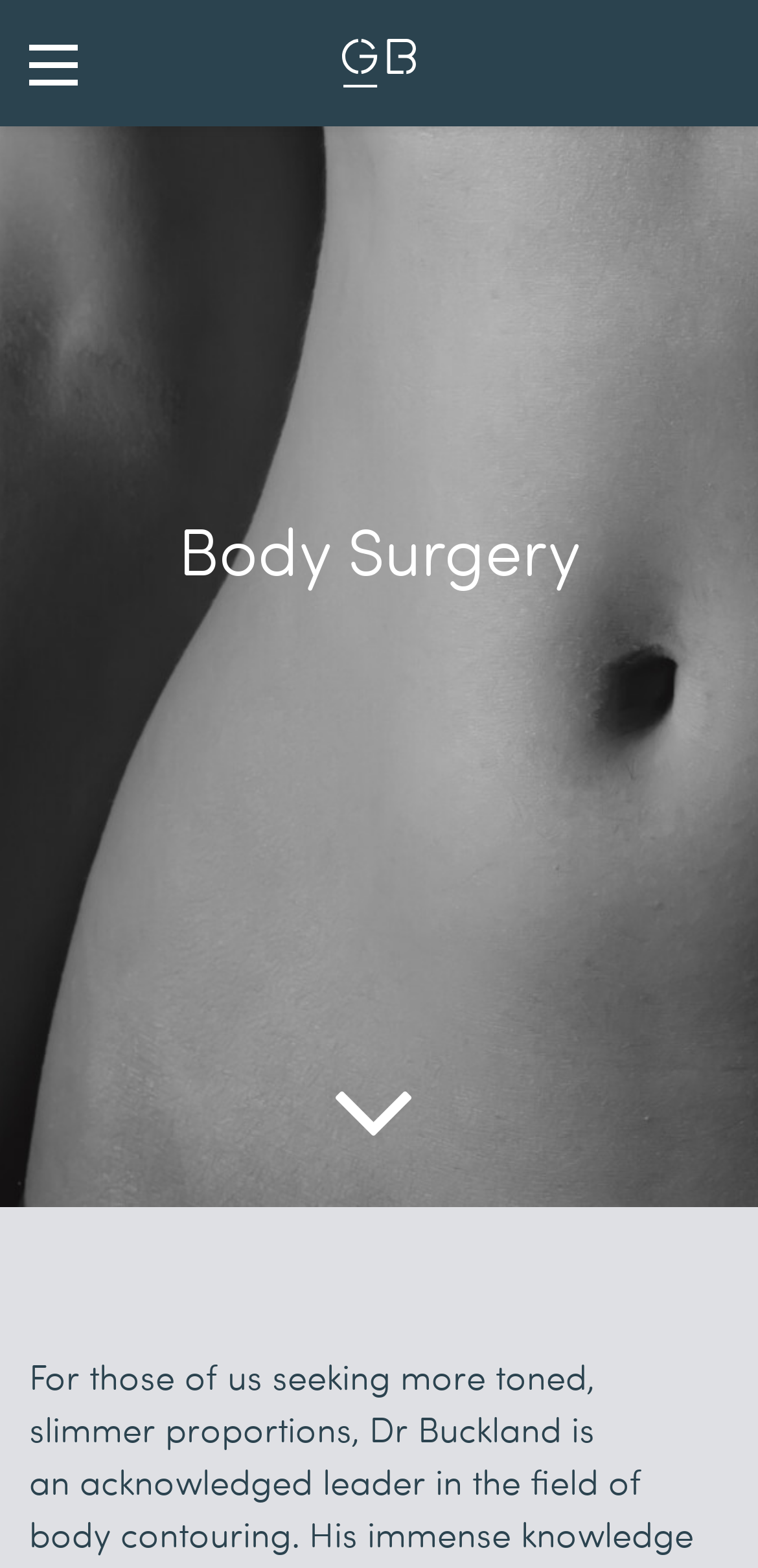What is the shape of the icon on the link at the top-right corner?
Answer the question with detailed information derived from the image.

Based on the bounding box coordinates of the link element at the top-right corner, I can infer that the icon '' is a square shape since its width and height are roughly equal.